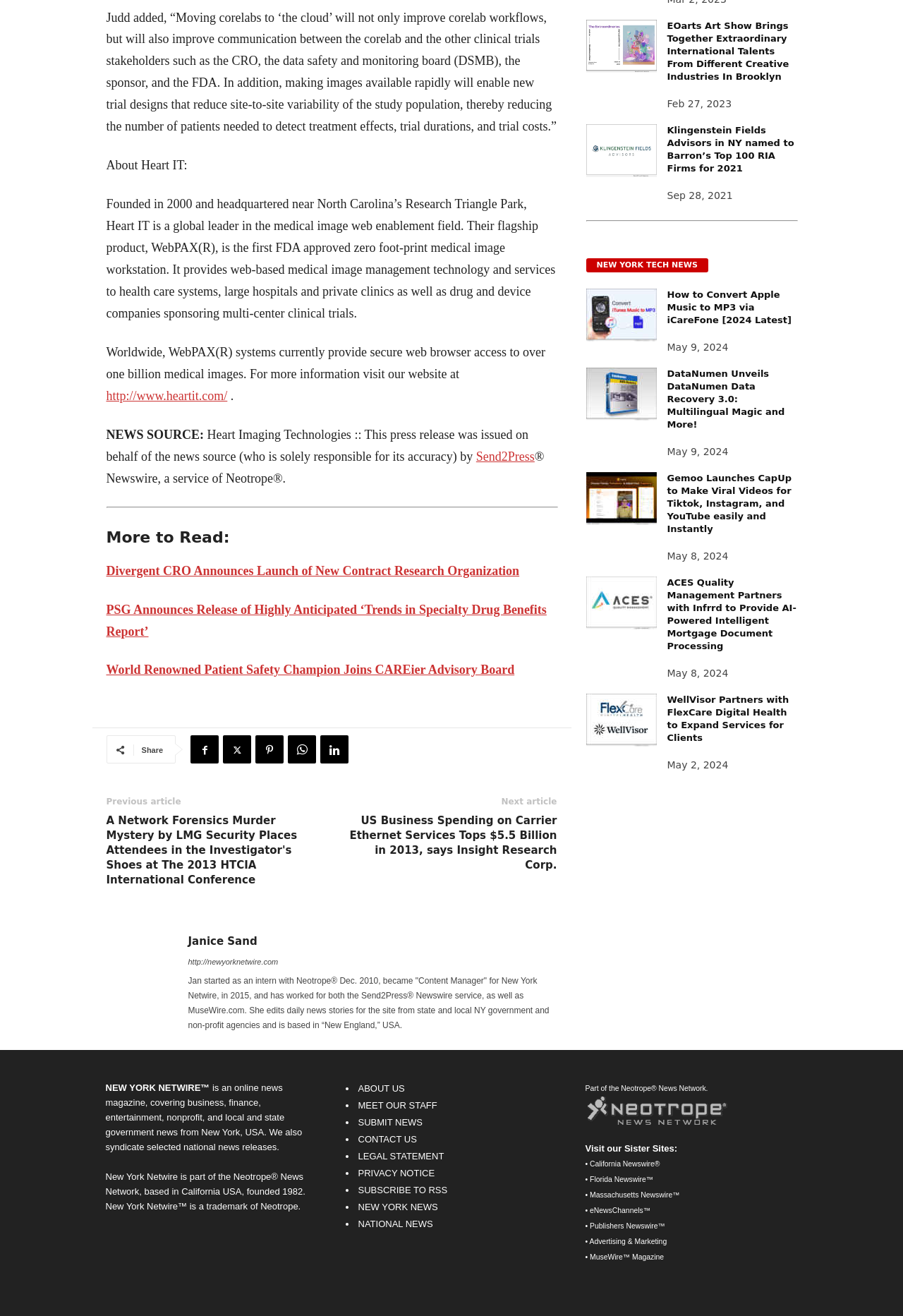Please determine the bounding box coordinates for the UI element described here. Use the format (top-left x, top-left y, bottom-right x, bottom-right y) with values bounded between 0 and 1: PRIVACY NOTICE

[0.396, 0.888, 0.481, 0.896]